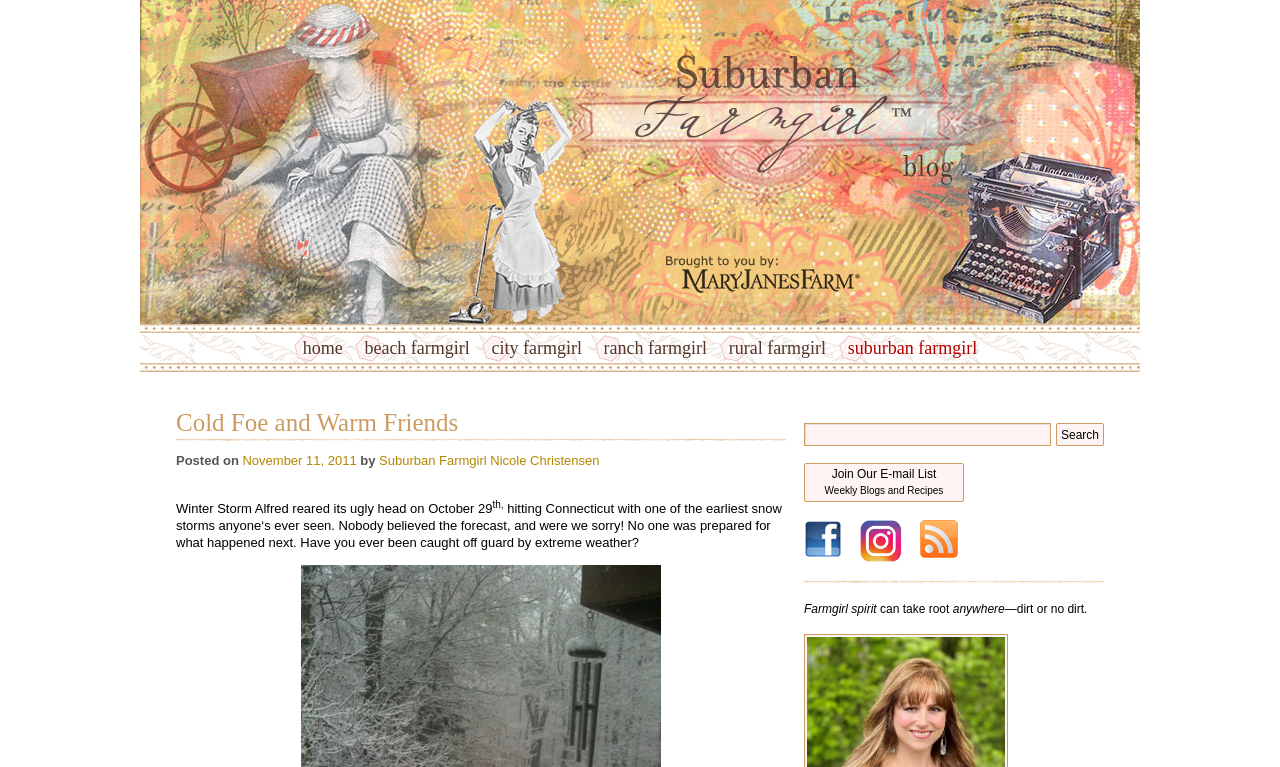How can I follow the blog on social media?
Based on the image, please offer an in-depth response to the question.

I found the answer by looking at the links and images at the bottom of the webpage, which suggest that I can follow the blog on Facebook and Twitter by clicking on the respective links.